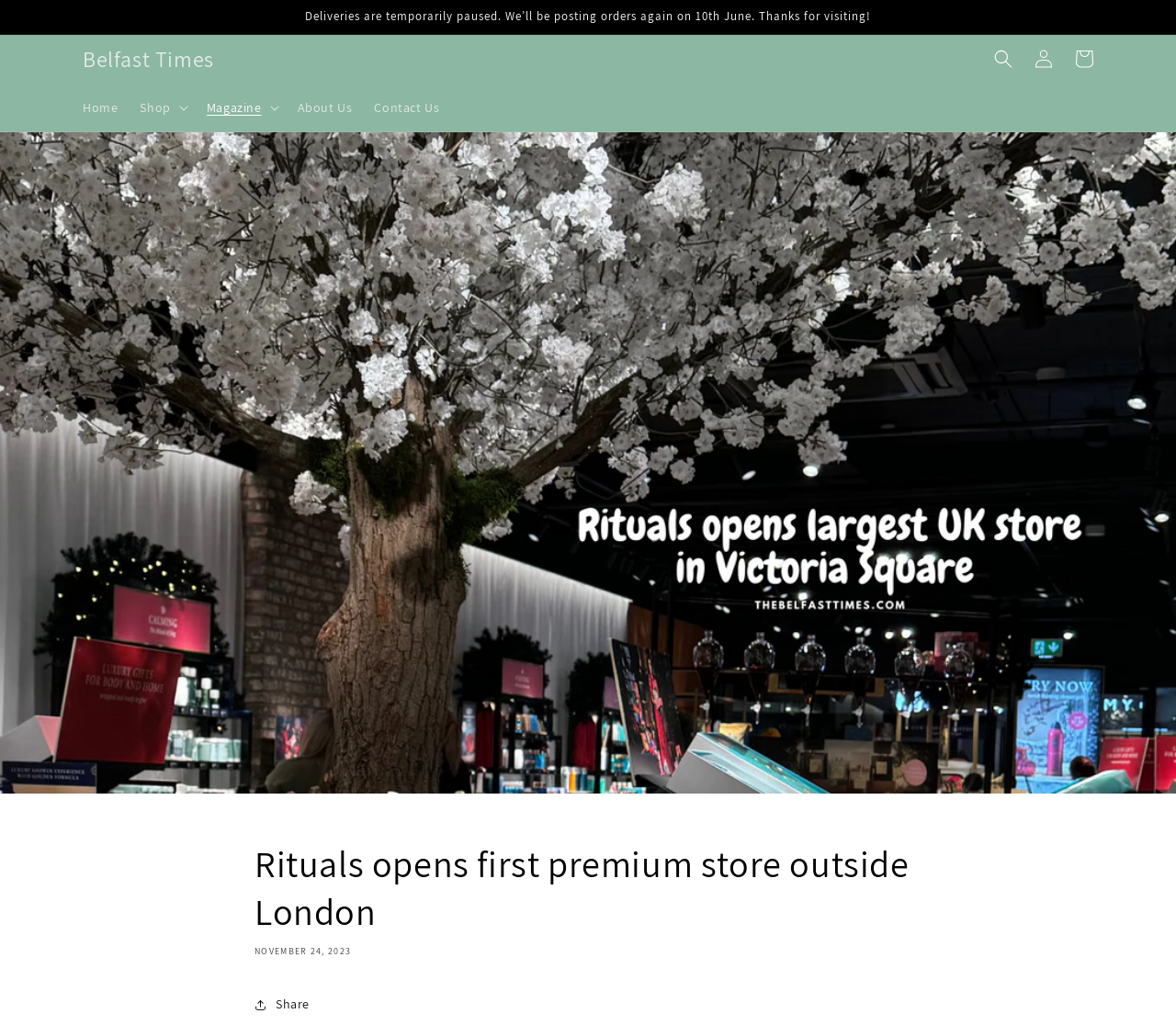Identify the bounding box coordinates for the element that needs to be clicked to fulfill this instruction: "Click on the 'Shop' button". Provide the coordinates in the format of four float numbers between 0 and 1: [left, top, right, bottom].

[0.11, 0.086, 0.166, 0.124]